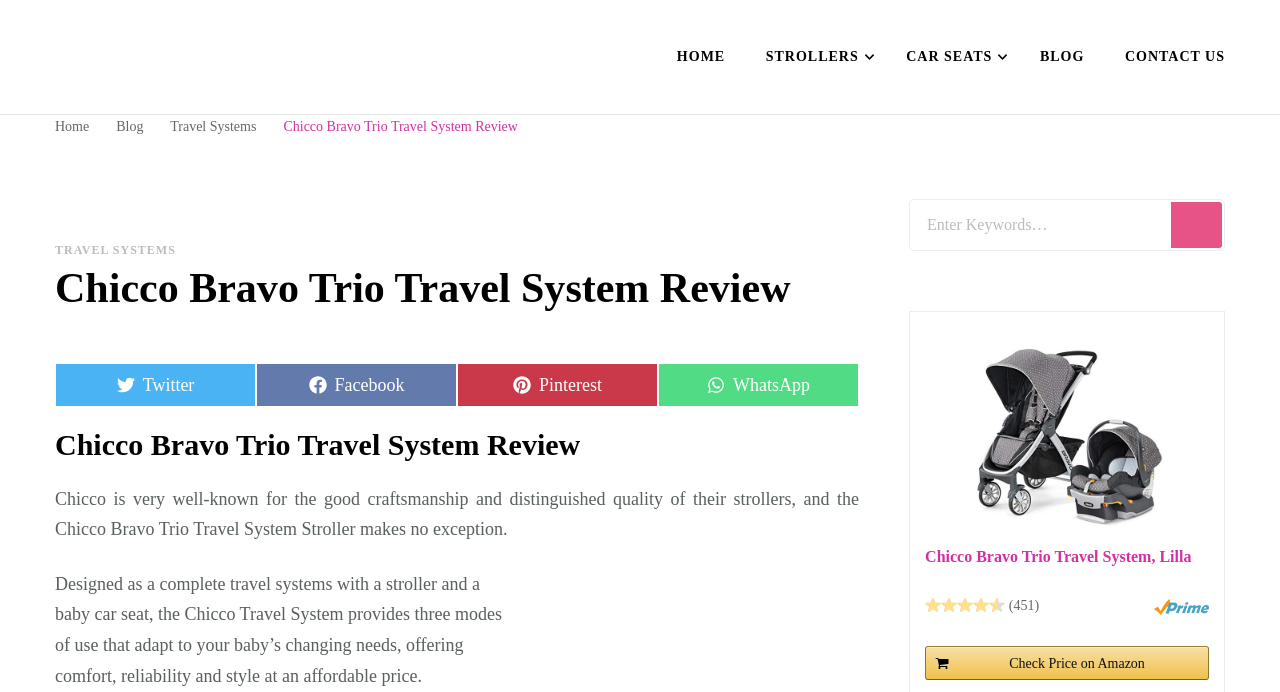Provide the bounding box coordinates of the HTML element this sentence describes: "parent_node: (451) title="Reviews on Amazon"". The bounding box coordinates consist of four float numbers between 0 and 1, i.e., [left, top, right, bottom].

[0.723, 0.863, 0.785, 0.886]